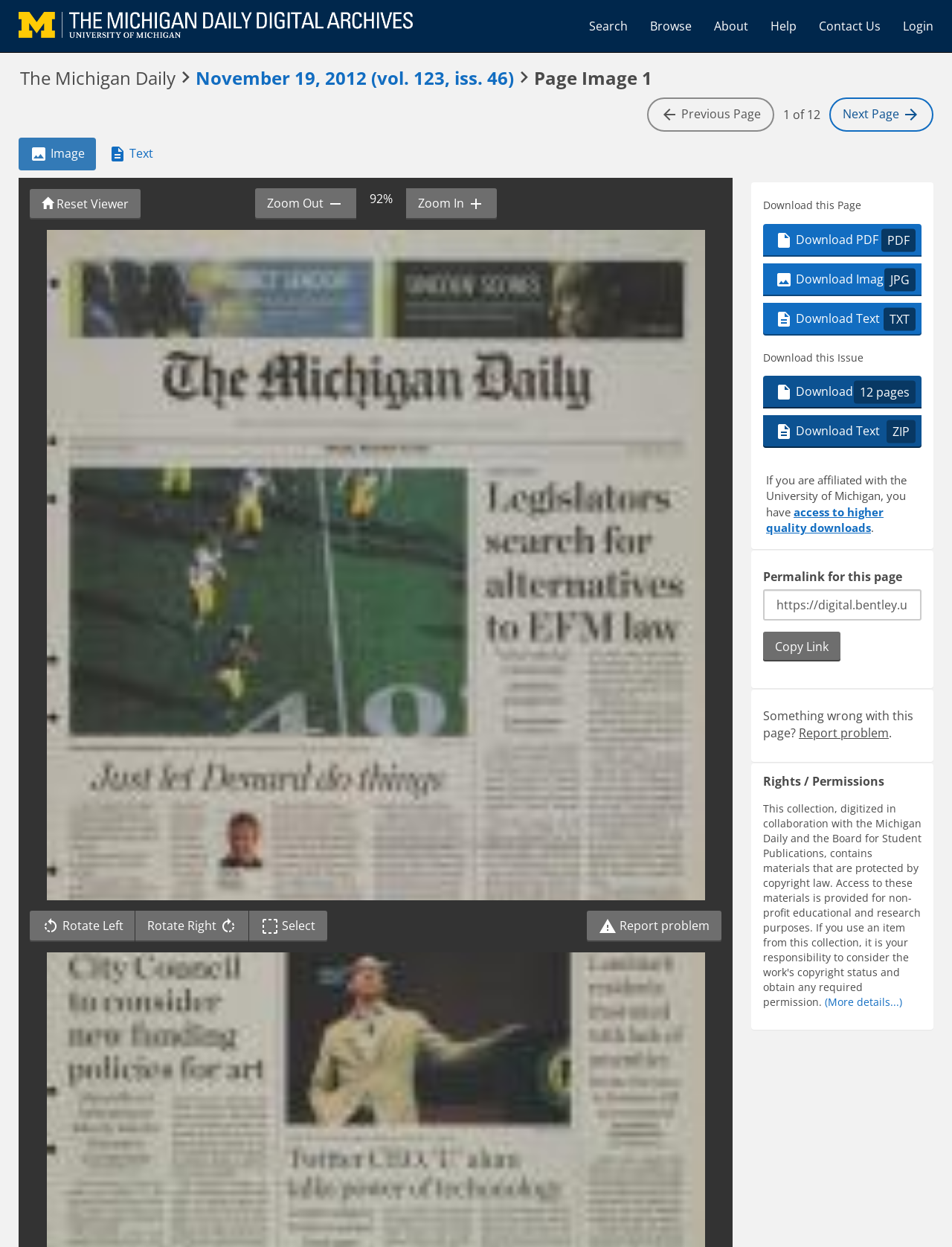Based on the image, please respond to the question with as much detail as possible:
What is the publication date of this issue?

I found the publication date by looking at the heading 'The Michigan Daily November 19, 2012 (vol. 123, iss. 46) Page Image 1' which indicates that the publication date is November 19, 2012.